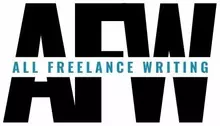Answer the following query concisely with a single word or phrase:
What is the full name of the site written in?

light blue font